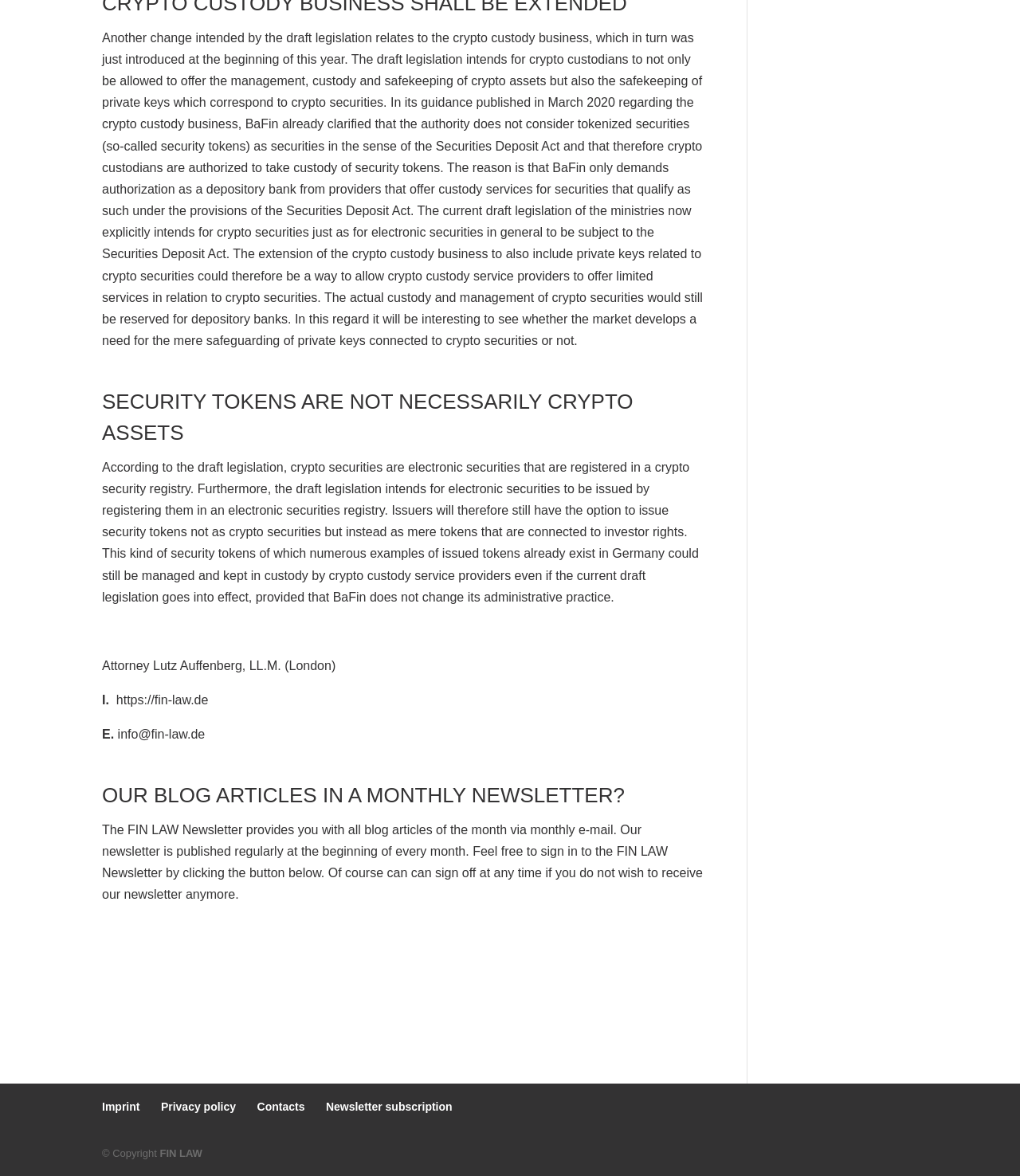Locate the bounding box for the described UI element: "SIGN IN FOR NEWSLETTER". Ensure the coordinates are four float numbers between 0 and 1, formatted as [left, top, right, bottom].

[0.1, 0.784, 0.305, 0.818]